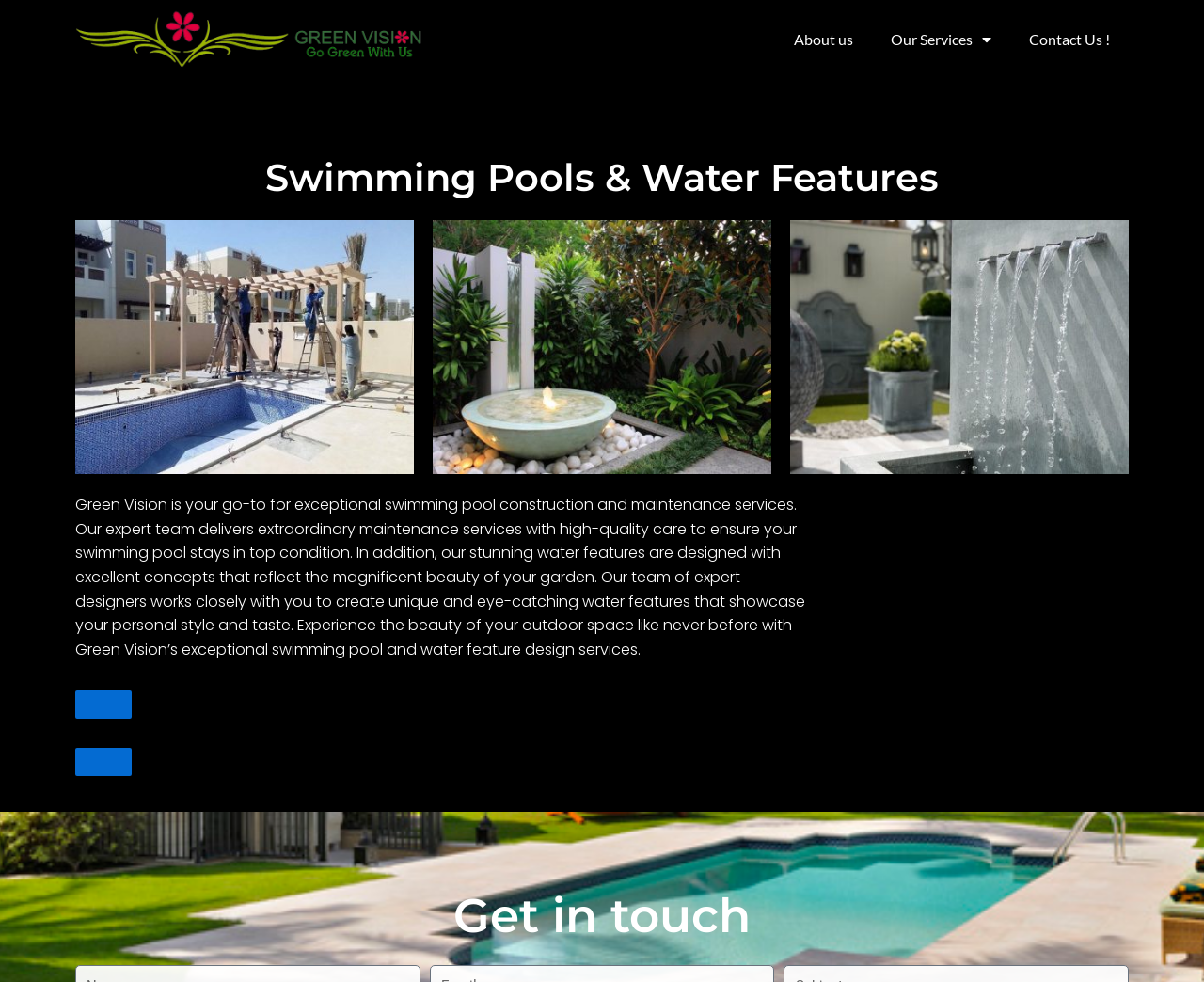Given the element description About us, specify the bounding box coordinates of the corresponding UI element in the format (top-left x, top-left y, bottom-right x, bottom-right y). All values must be between 0 and 1.

[0.644, 0.018, 0.724, 0.062]